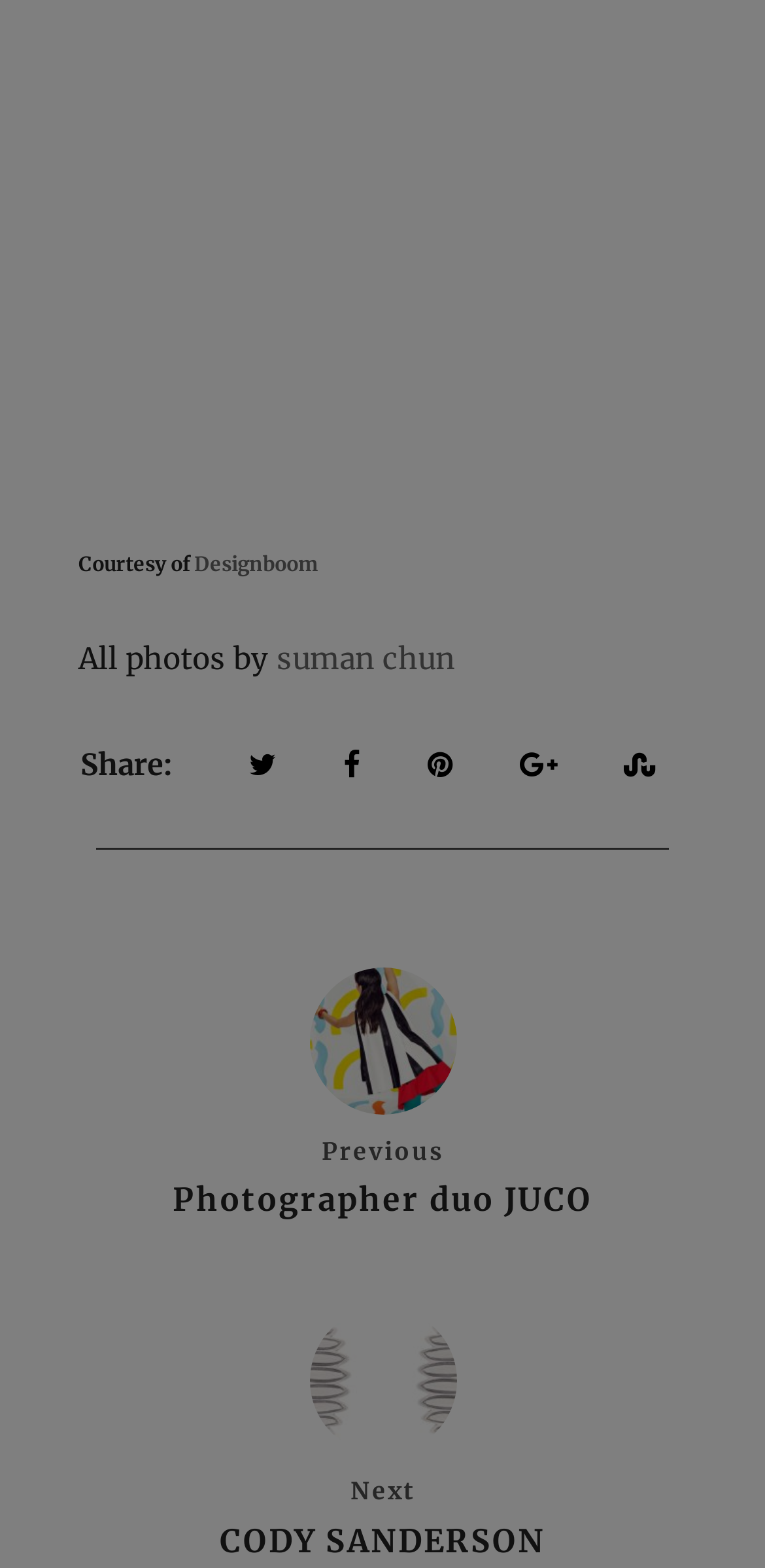Who is the photographer of the photos?
Answer the question with detailed information derived from the image.

The answer can be found by looking at the text 'All photos by ' which is followed by a link 'suman chun'. This suggests that Suman Chun is the photographer of the photos.